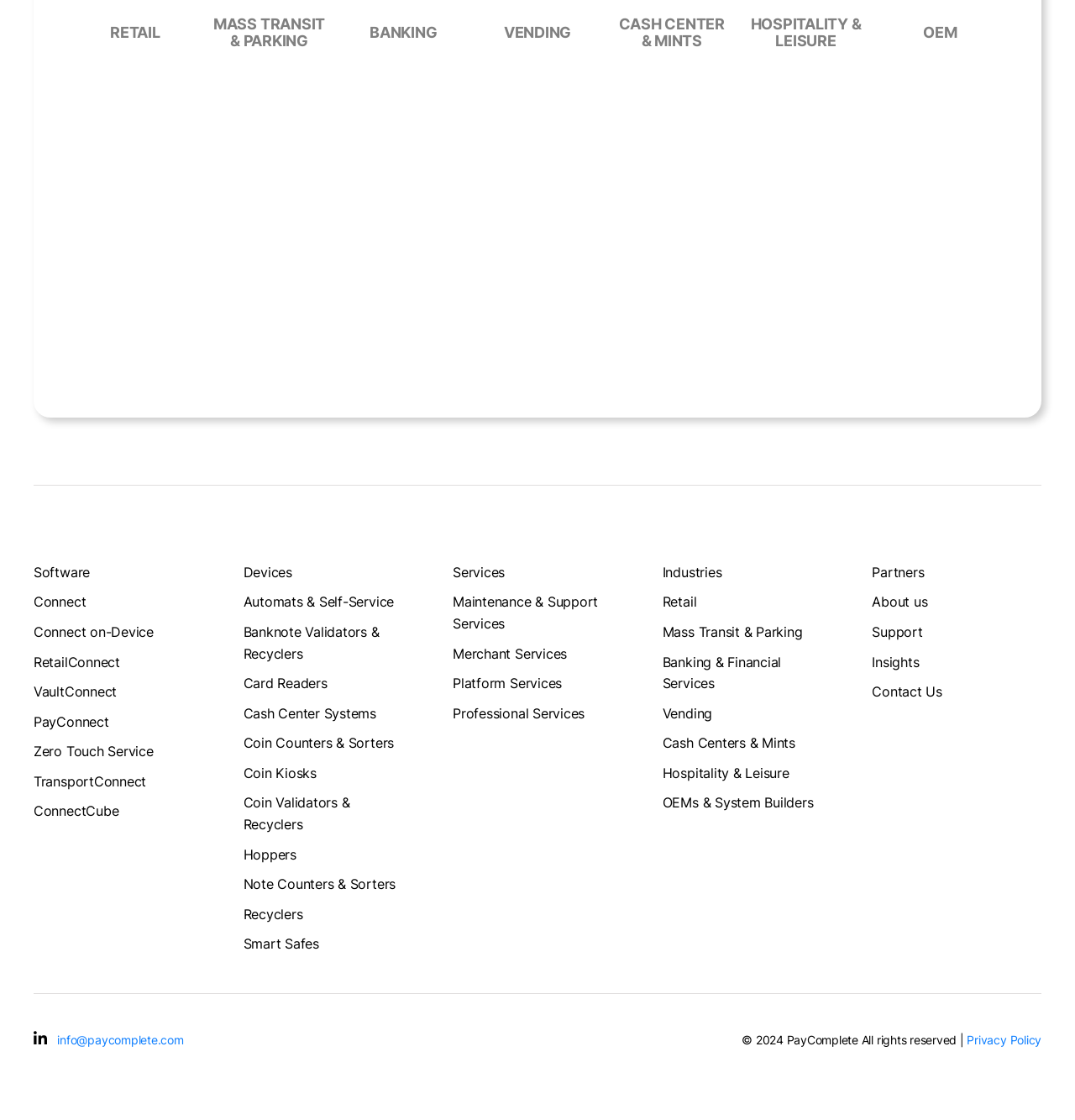Specify the bounding box coordinates of the region I need to click to perform the following instruction: "Contact Us". The coordinates must be four float numbers in the range of 0 to 1, i.e., [left, top, right, bottom].

[0.811, 0.605, 0.969, 0.631]